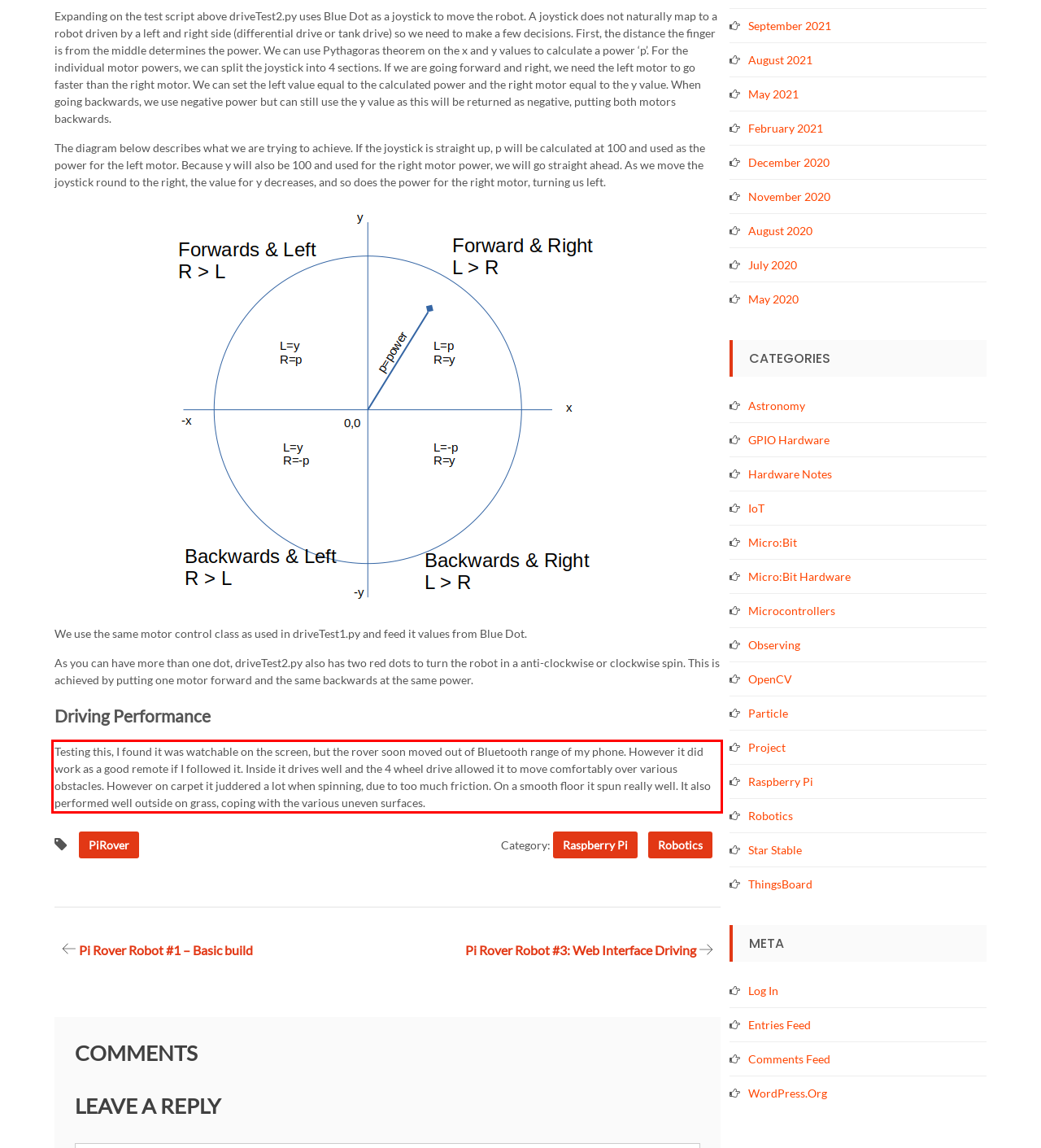There is a UI element on the webpage screenshot marked by a red bounding box. Extract and generate the text content from within this red box.

Testing this, I found it was watchable on the screen, but the rover soon moved out of Bluetooth range of my phone. However it did work as a good remote if I followed it. Inside it drives well and the 4 wheel drive allowed it to move comfortably over various obstacles. However on carpet it juddered a lot when spinning, due to too much friction. On a smooth floor it spun really well. It also performed well outside on grass, coping with the various uneven surfaces.